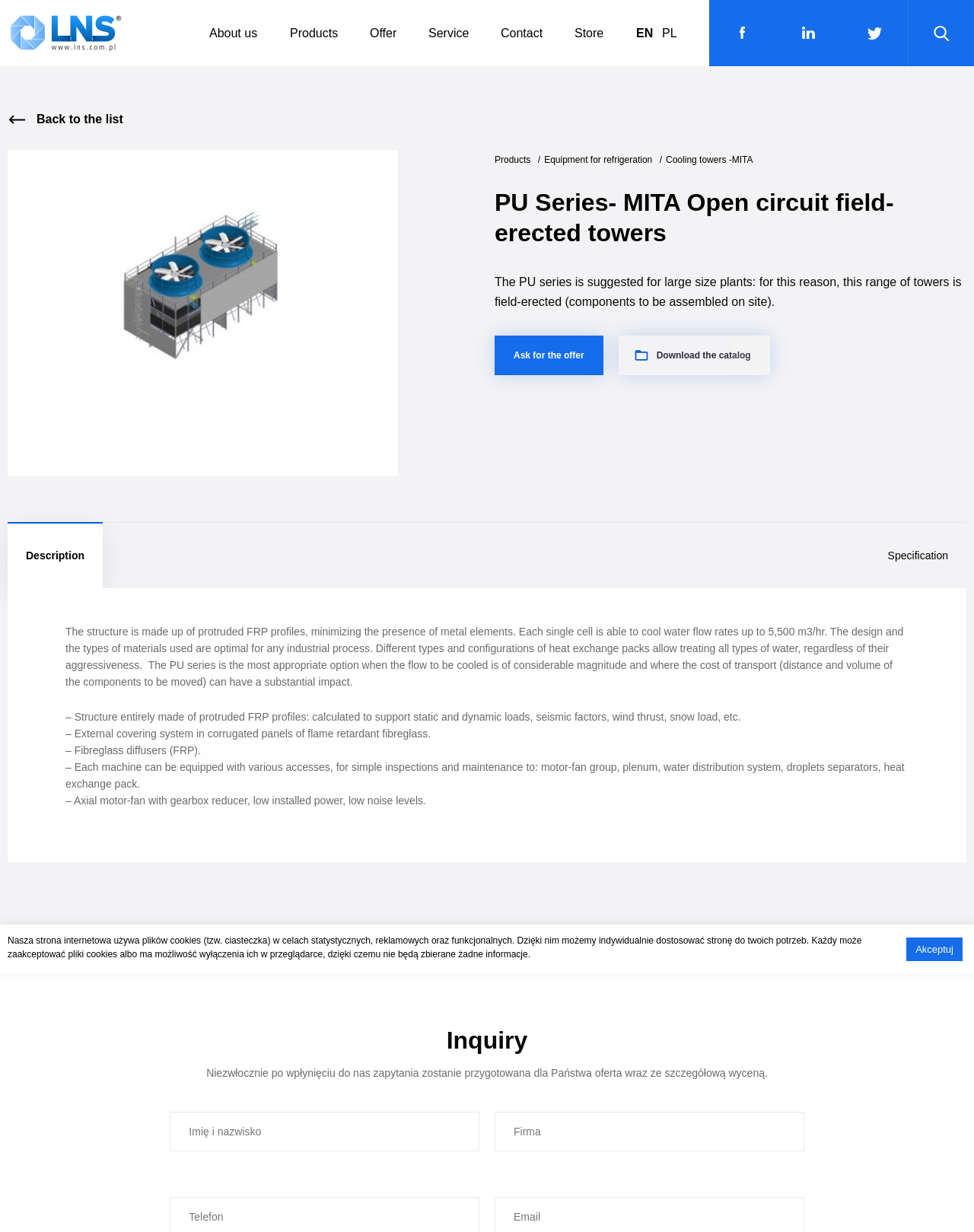Locate the UI element described as follows: "name="company" placeholder="Firma"". Return the bounding box coordinates as four float numbers between 0 and 1 in the order [left, top, right, bottom].

[0.508, 0.902, 0.826, 0.934]